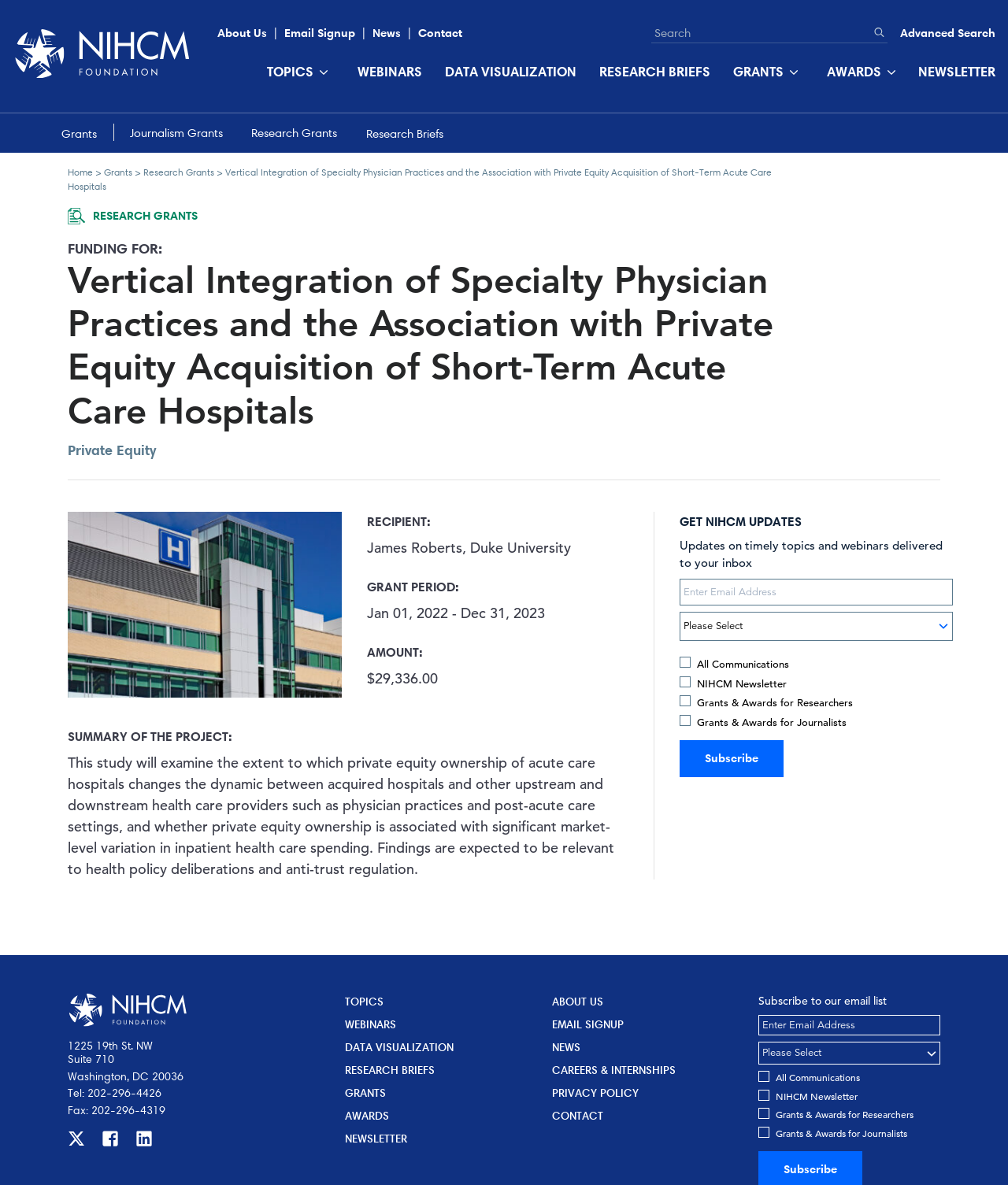What is the main heading displayed on the webpage? Please provide the text.

Vertical Integration of Specialty Physician Practices and the Association with Private Equity Acquisition of Short-Term Acute Care Hospitals